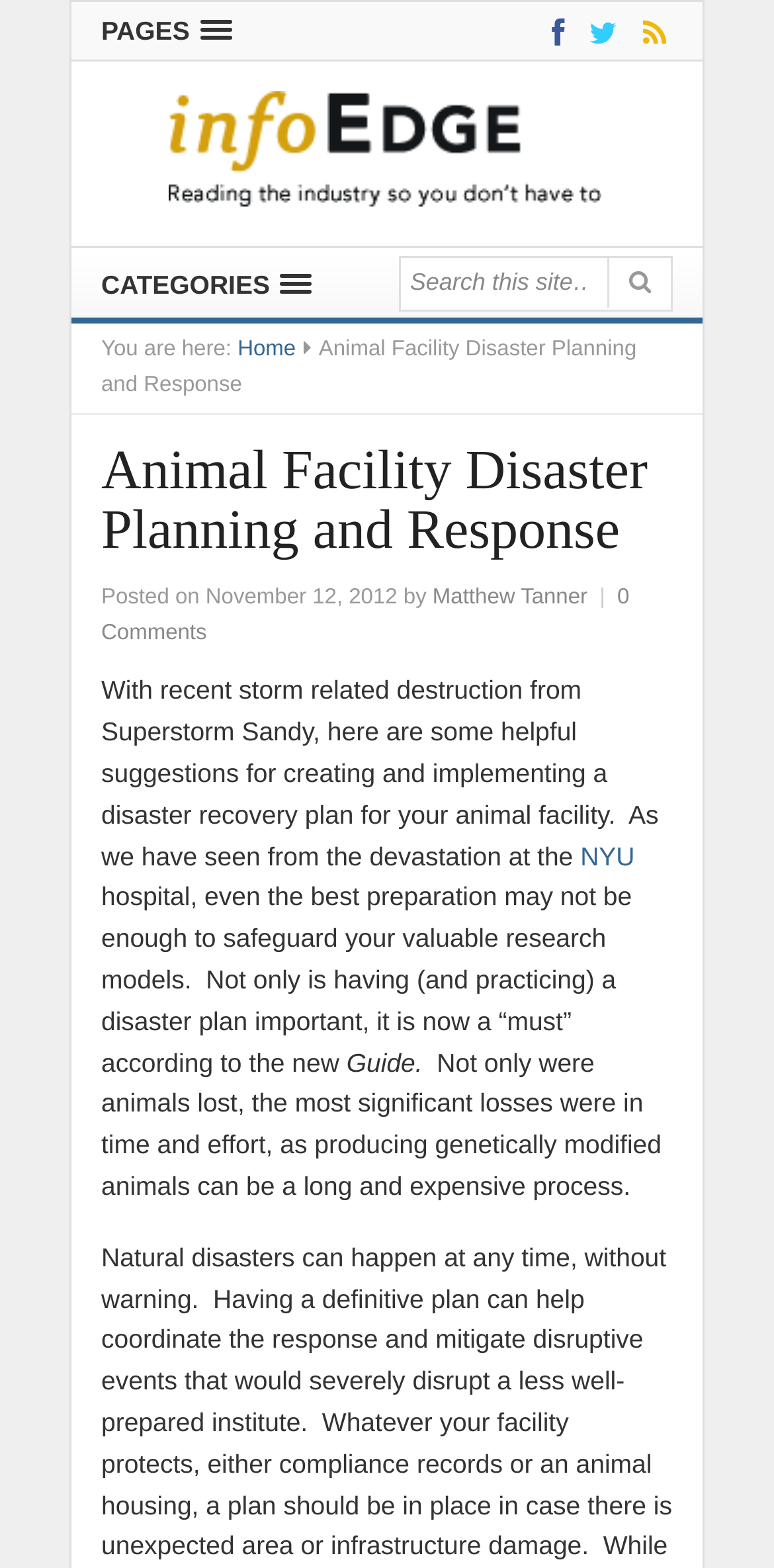From the webpage screenshot, identify the region described by 0 Comments. Provide the bounding box coordinates as (top-left x, top-left y, bottom-right x, bottom-right y), with each value being a floating point number between 0 and 1.

[0.131, 0.374, 0.813, 0.411]